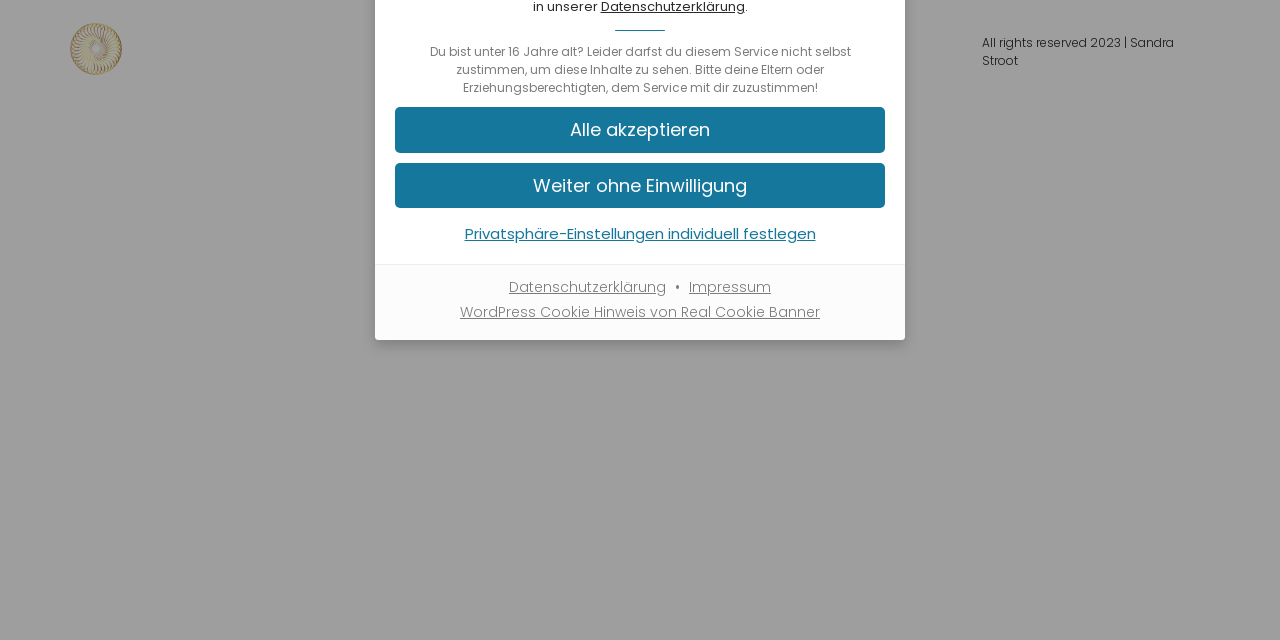Please specify the bounding box coordinates in the format (top-left x, top-left y, bottom-right x, bottom-right y), with all values as floating point numbers between 0 and 1. Identify the bounding box of the UI element described by: Alle akzeptieren

[0.309, 0.168, 0.691, 0.238]